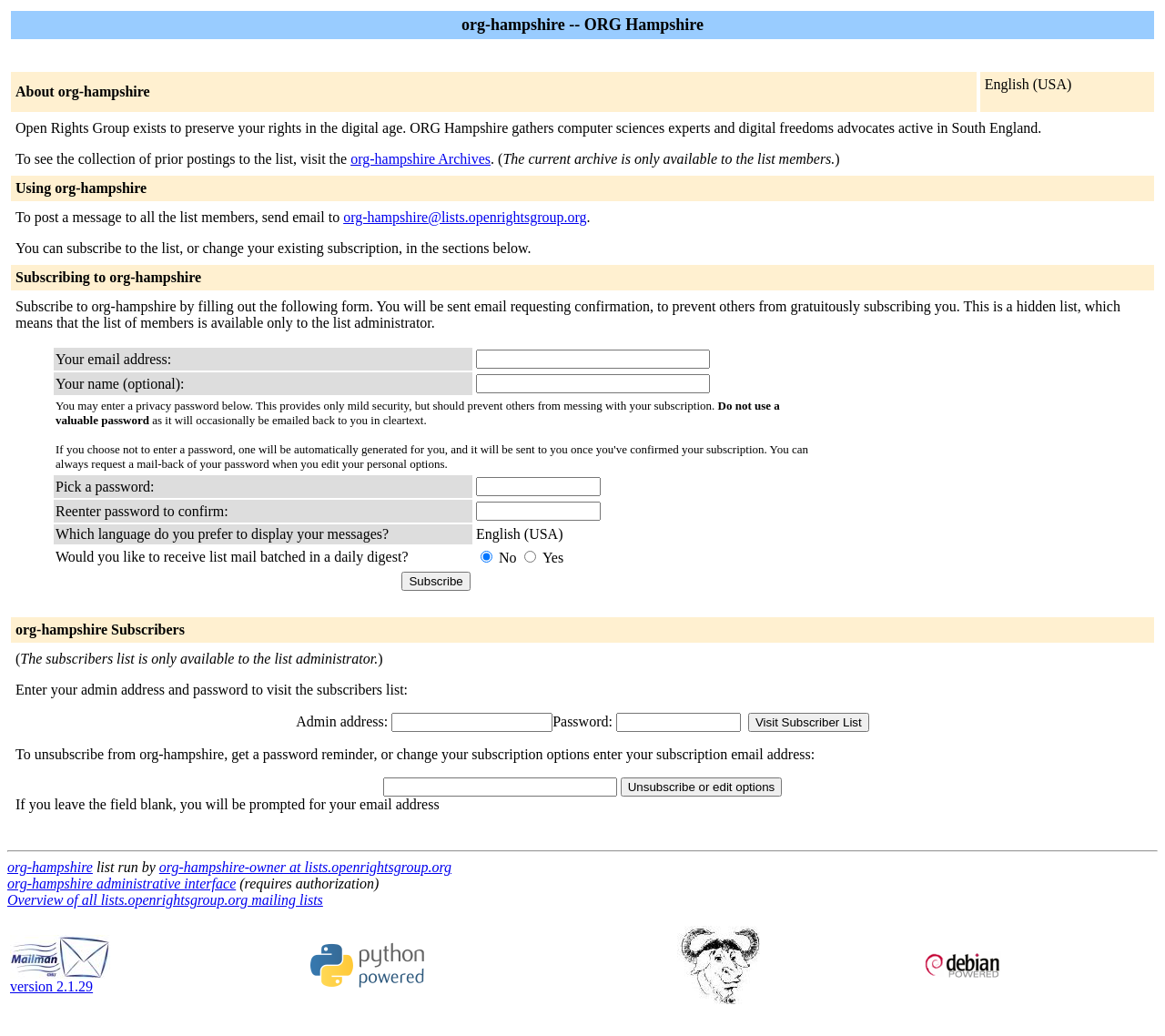Identify the bounding box coordinates of the region I need to click to complete this instruction: "Subscribe to org-hampshire".

[0.345, 0.552, 0.404, 0.57]